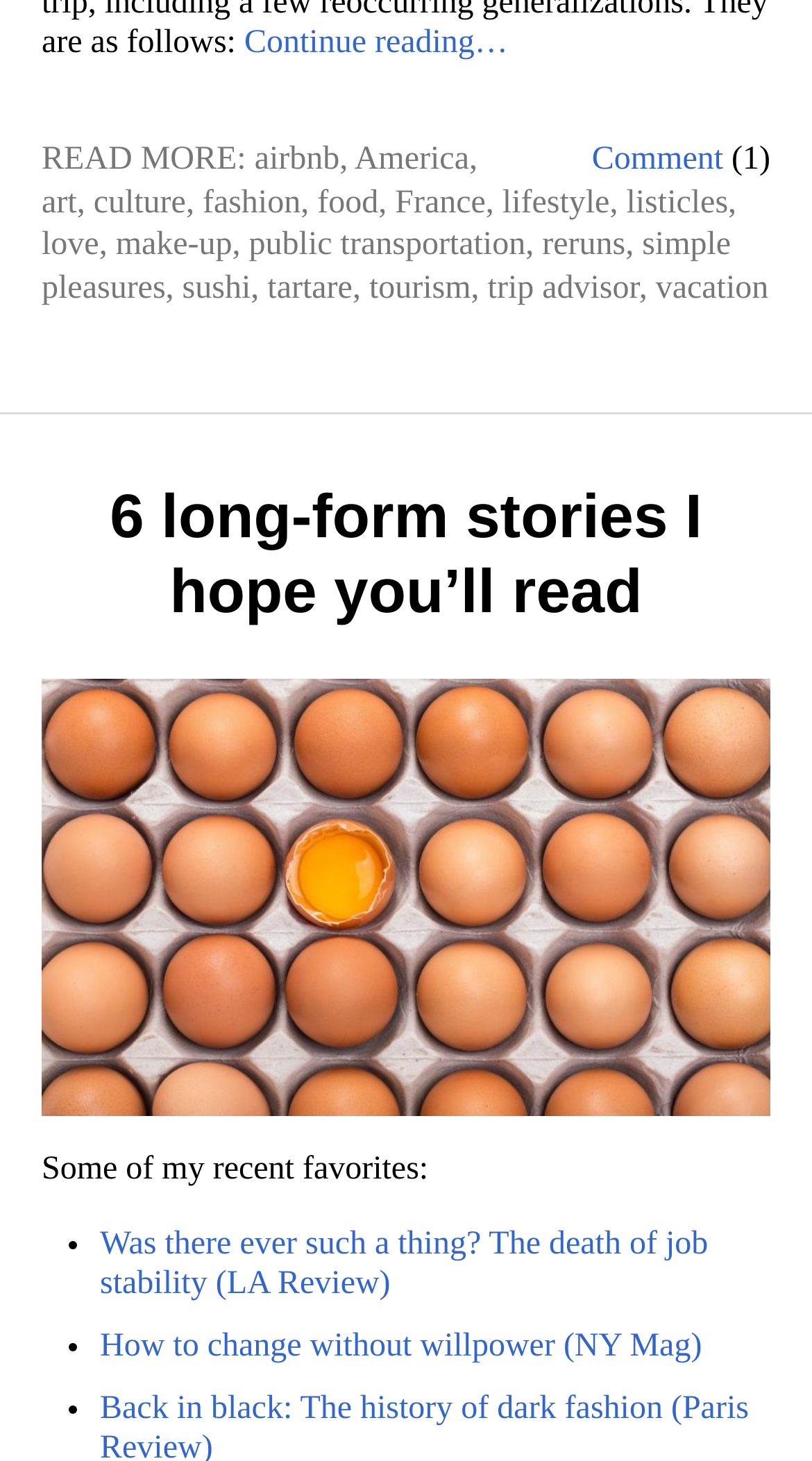Find the bounding box of the UI element described as follows: "lifestyle".

[0.619, 0.126, 0.751, 0.151]